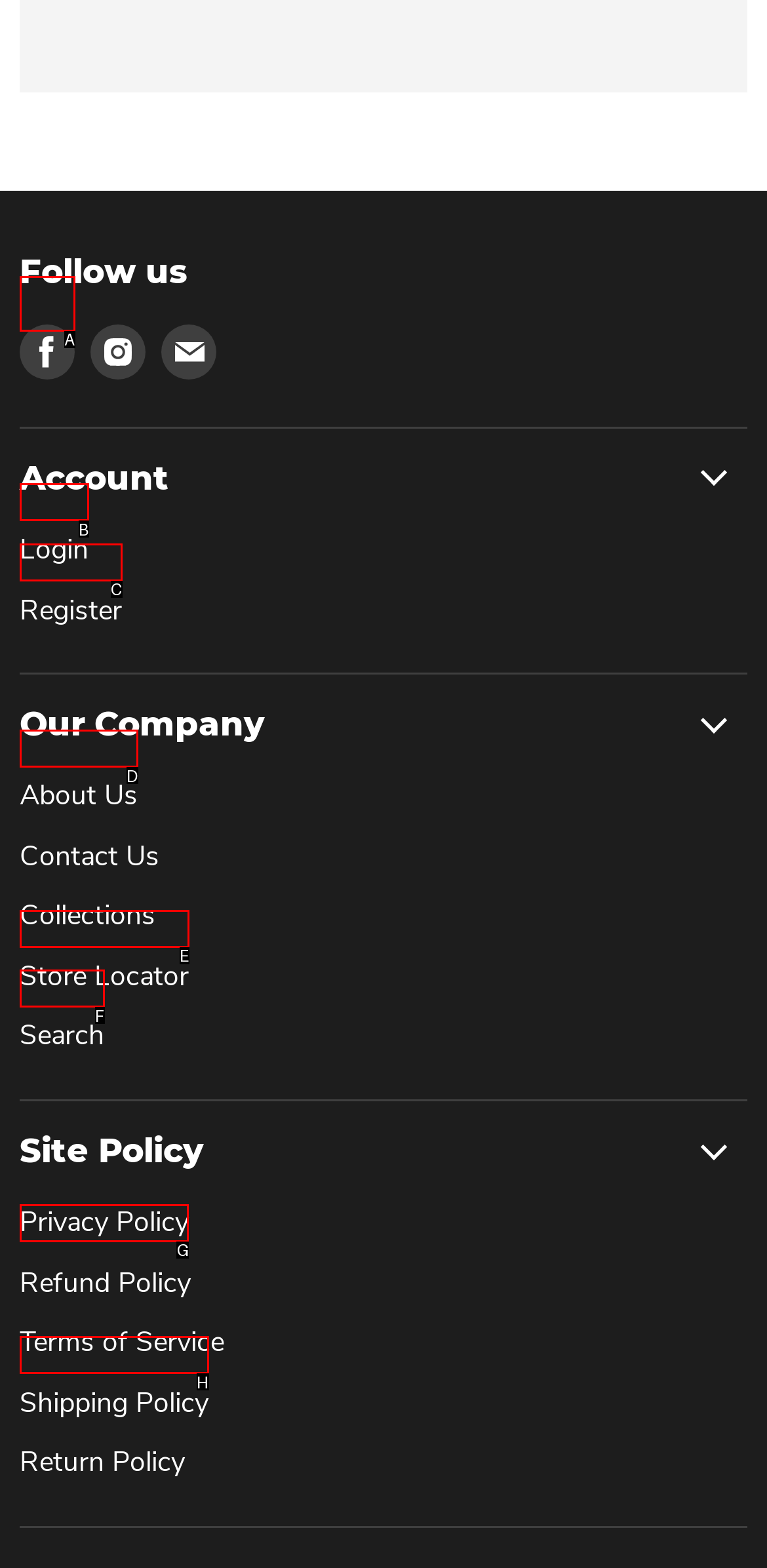Determine which UI element you should click to perform the task: View privacy policy
Provide the letter of the correct option from the given choices directly.

G